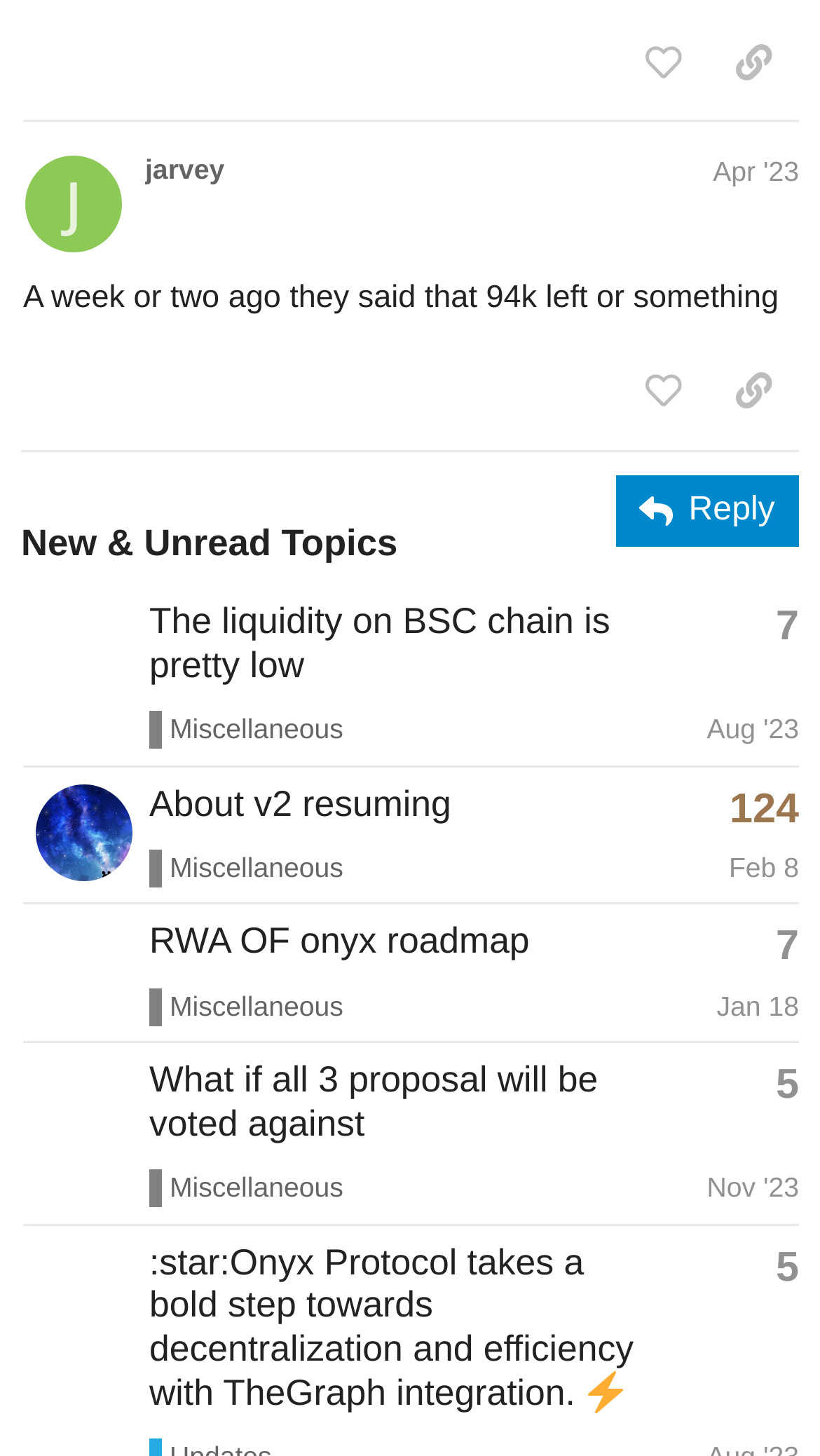Locate the bounding box coordinates of the clickable area to execute the instruction: "like this post". Provide the coordinates as four float numbers between 0 and 1, represented as [left, top, right, bottom].

[0.753, 0.016, 0.864, 0.071]